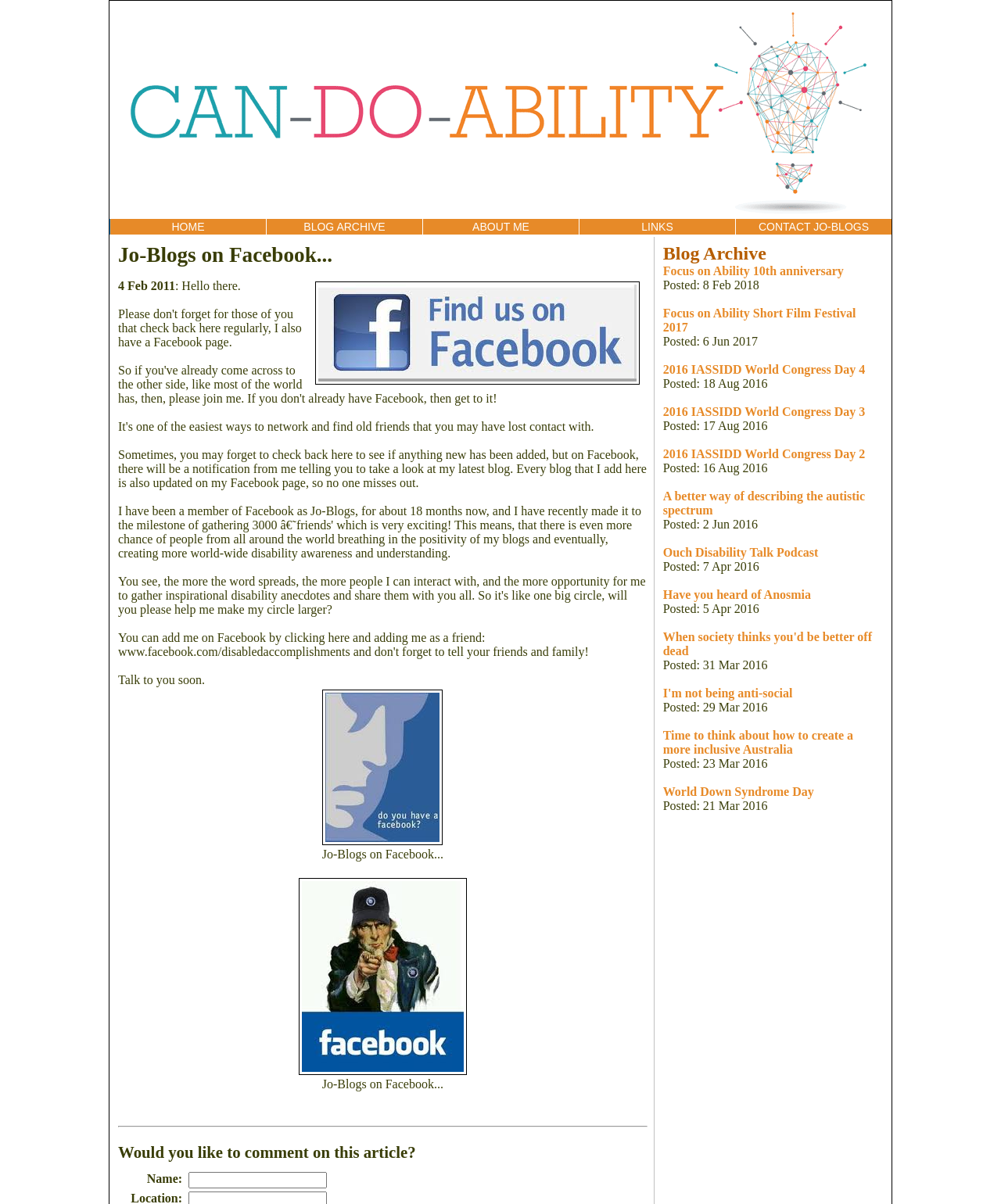Please respond to the question with a concise word or phrase:
What is the position of the 'CONTACT JO-BLOGS' link?

Right side